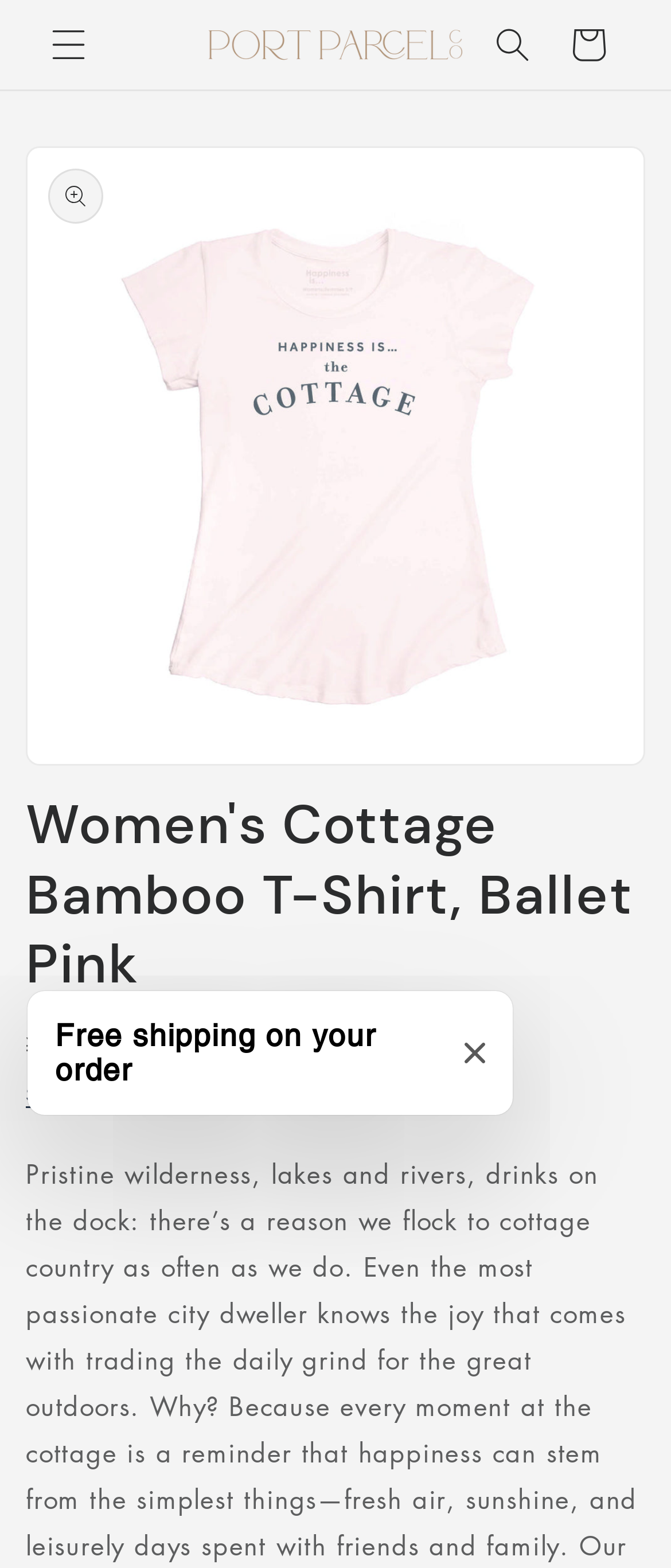Identify the main heading of the webpage and provide its text content.

Women's Cottage Bamboo T-Shirt, Ballet Pink